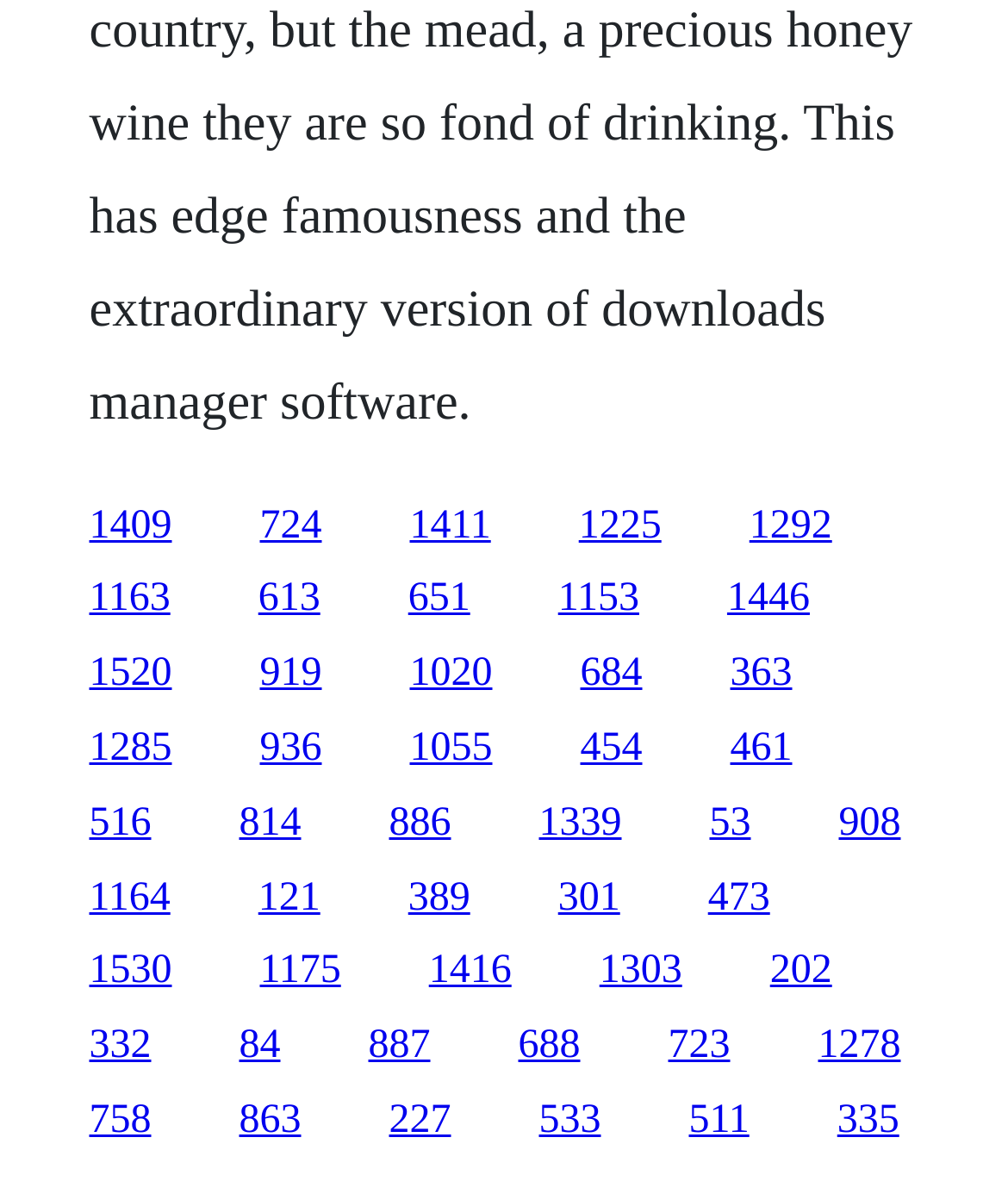Could you find the bounding box coordinates of the clickable area to complete this instruction: "click the first link"?

[0.088, 0.426, 0.171, 0.463]